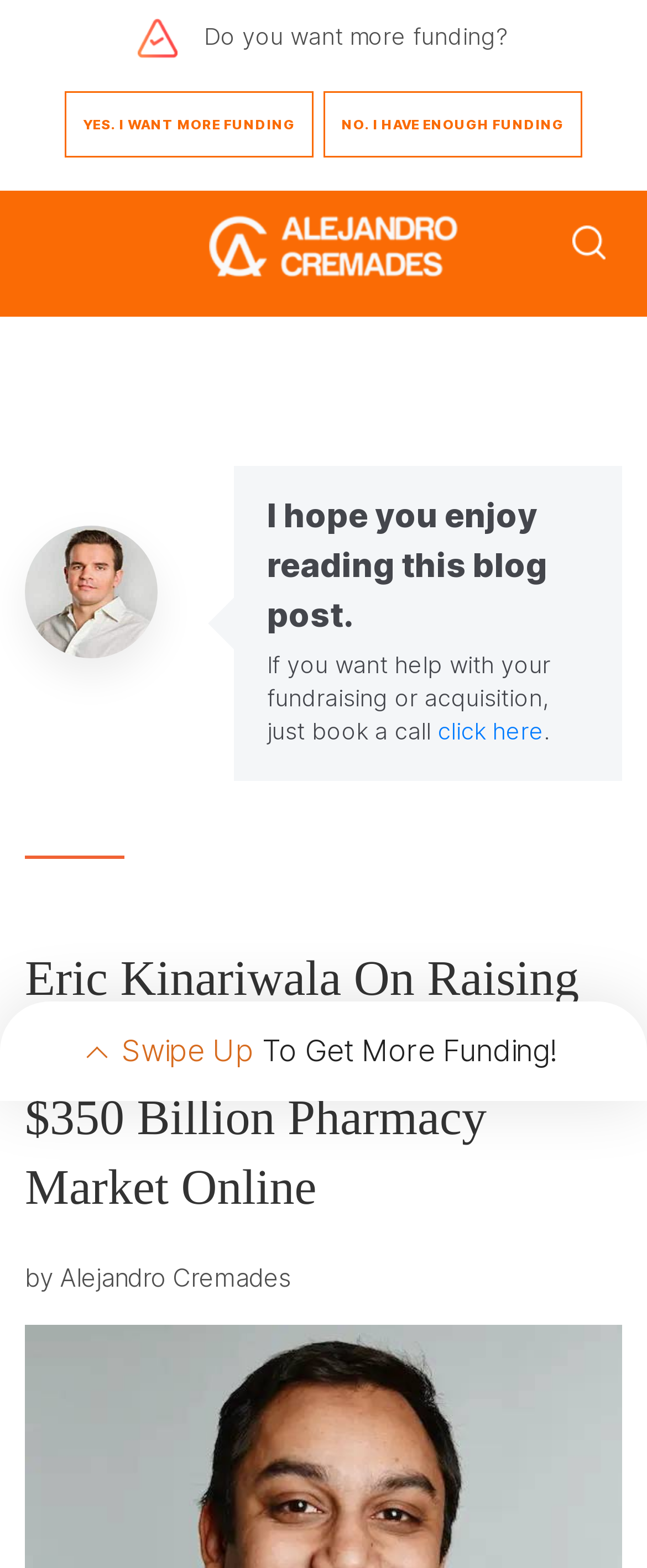What is the text above the 'click here' link?
Look at the screenshot and give a one-word or phrase answer.

If you want help with your fundraising or acquisition, just book a call